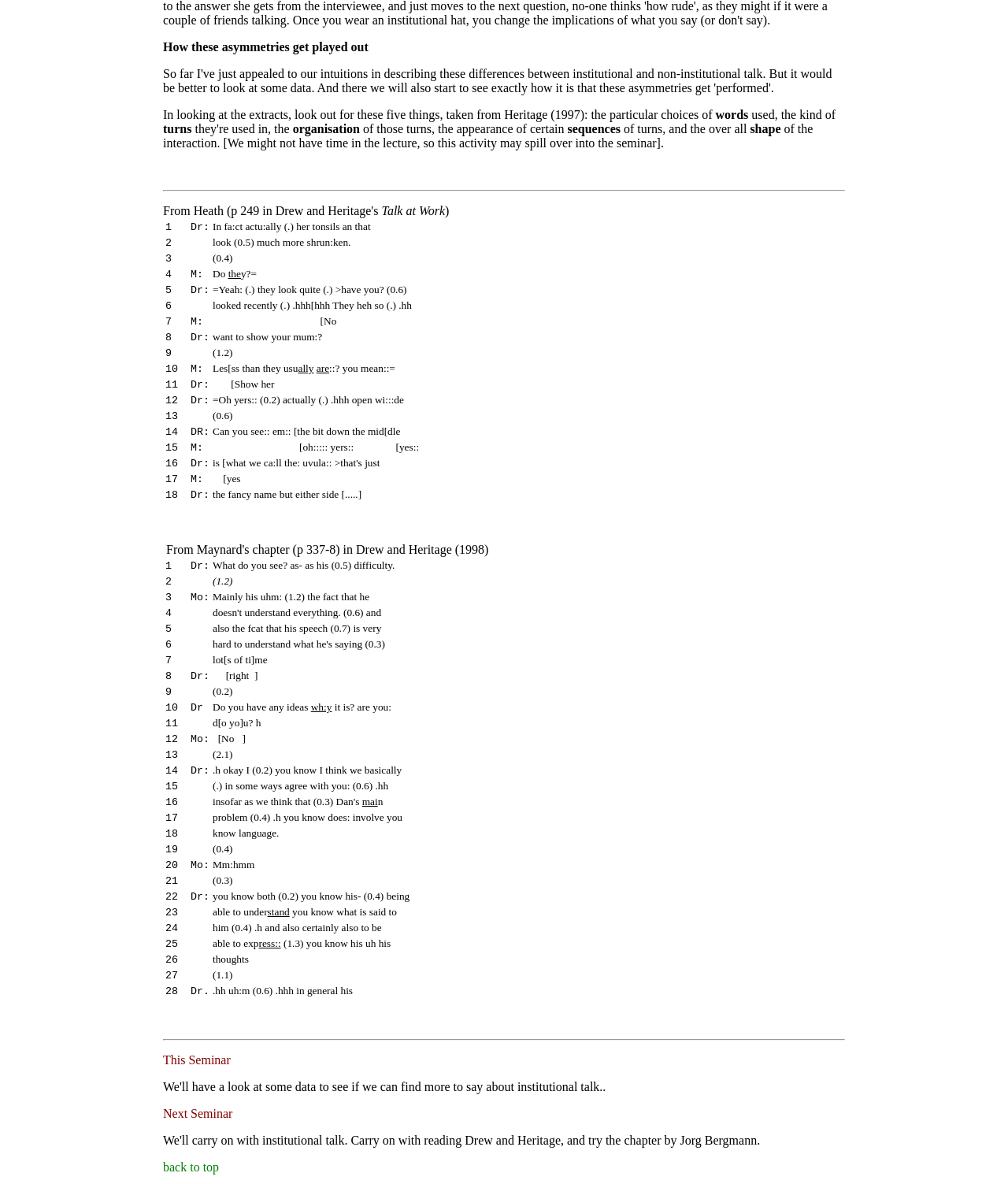What are the five things to look out for in the extracts?
Refer to the image and offer an in-depth and detailed answer to the question.

According to the text, when looking at the extracts, one should look out for five things: the particular choices of words used, the kind of turns, the organisation of those turns, the appearance of certain sequences, and the overall shape of the interaction.